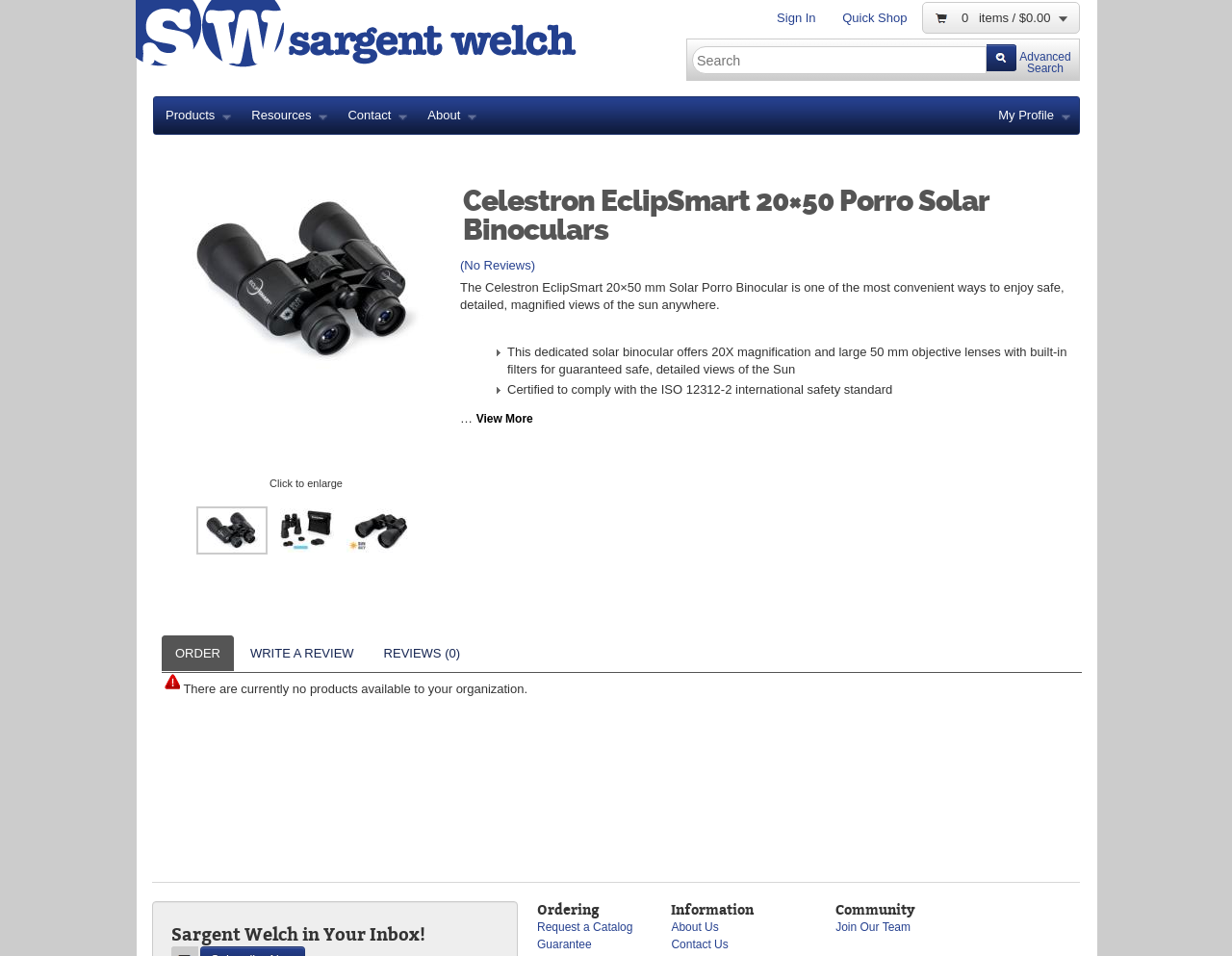Please locate the bounding box coordinates for the element that should be clicked to achieve the following instruction: "Search for products". Ensure the coordinates are given as four float numbers between 0 and 1, i.e., [left, top, right, bottom].

[0.562, 0.048, 0.801, 0.078]